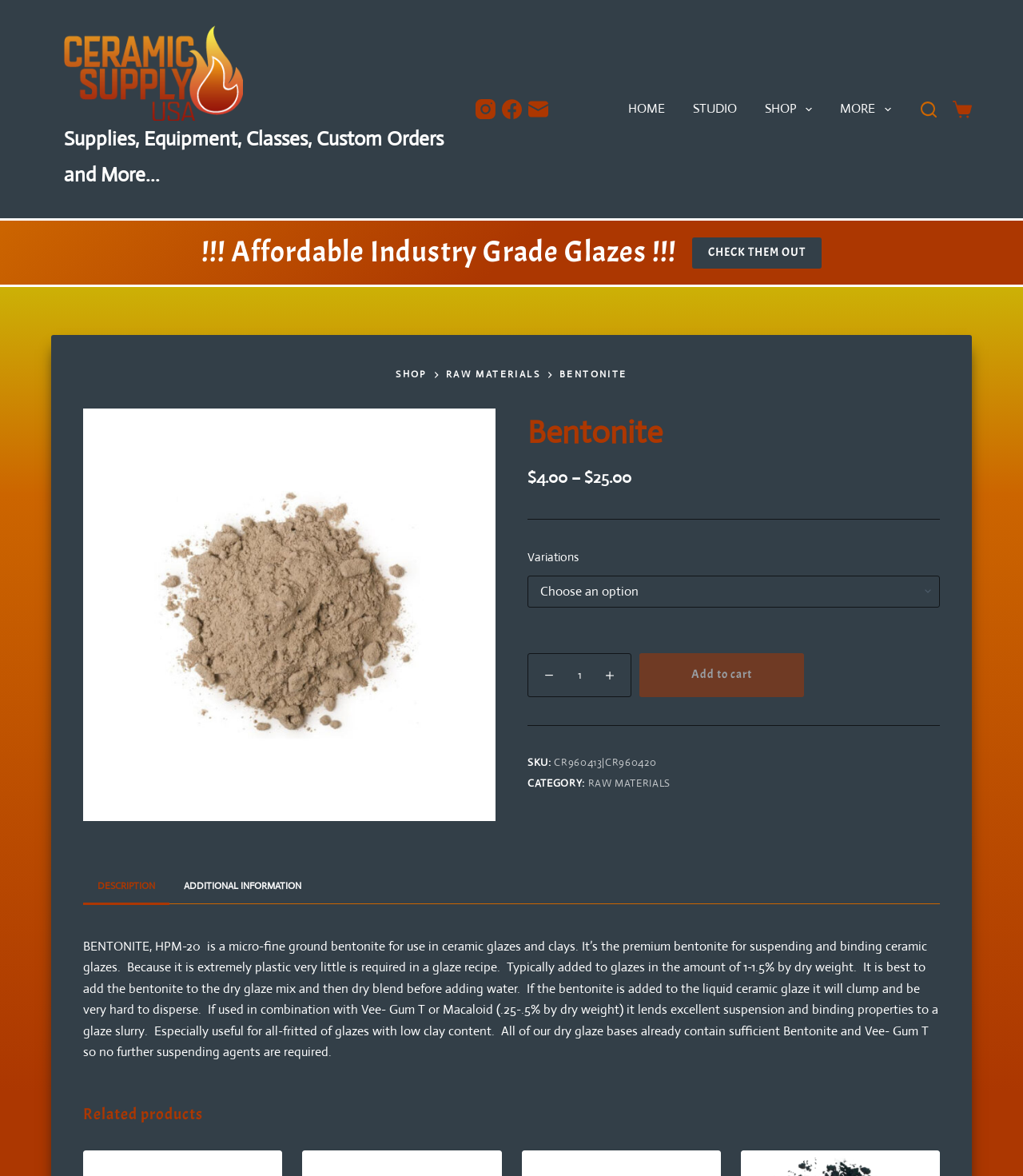What is the price range of the Bentonite product?
Using the information presented in the image, please offer a detailed response to the question.

I found the answer by looking at the product information section, where the prices are listed as '$4.00' and '$25.00'.